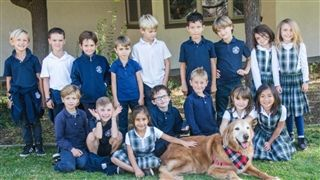Consider the image and give a detailed and elaborate answer to the question: 
What is the atmosphere hinted at in the background?

The caption suggests that the background of the image hints at a sunny school atmosphere, which reflects a nurturing environment where friendships thrive and learning takes place.